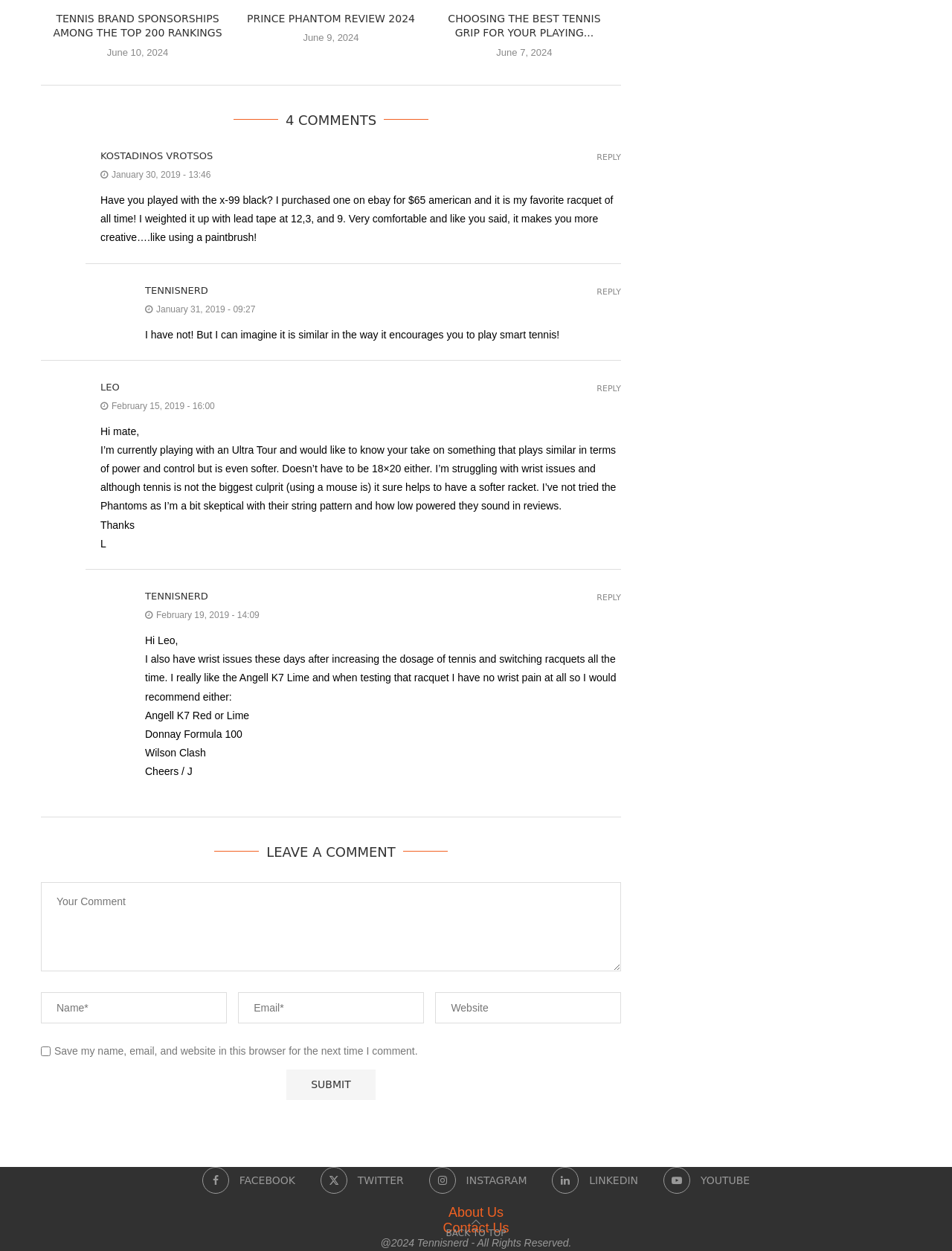Please examine the image and provide a detailed answer to the question: What is the name of the author of the second comment?

I found the author of the second comment by looking at the LayoutTable element with ID 1425, which contains the second comment. The author's name is mentioned as 'Tennisnerd' in the link element with ID 1718.